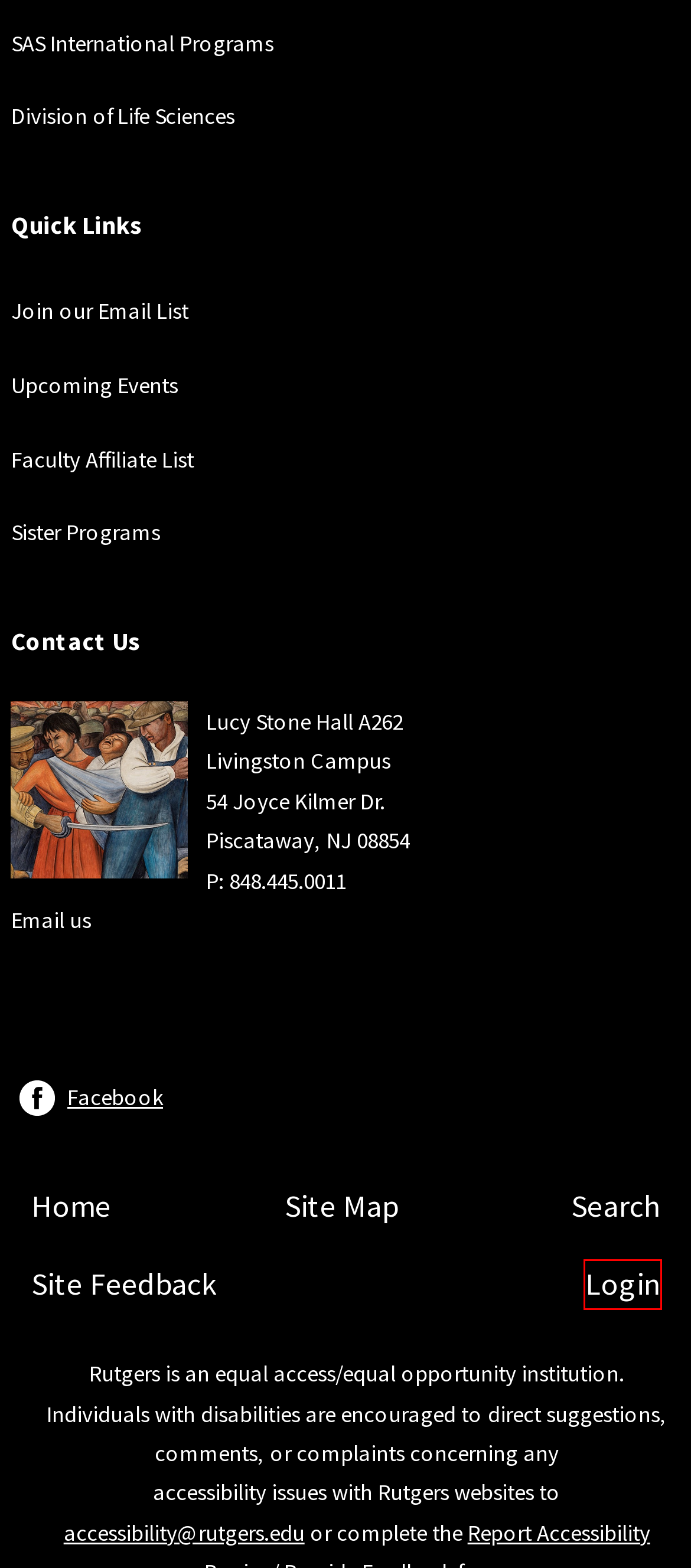Given a screenshot of a webpage with a red bounding box, please pick the webpage description that best fits the new webpage after clicking the element inside the bounding box. Here are the candidates:
A. CLAS-All Info Page
B. Majors and Minors
C. Academic Calendar | Academic Scheduling and Instructional Space
D. Shibboleth Service - Loading Session Information
E. Page cannot be found
F. Office of International Programs
G. Welcome to Division of Life Sciences | Rutgers University
H. Rutgers Today | Rutgers University

D